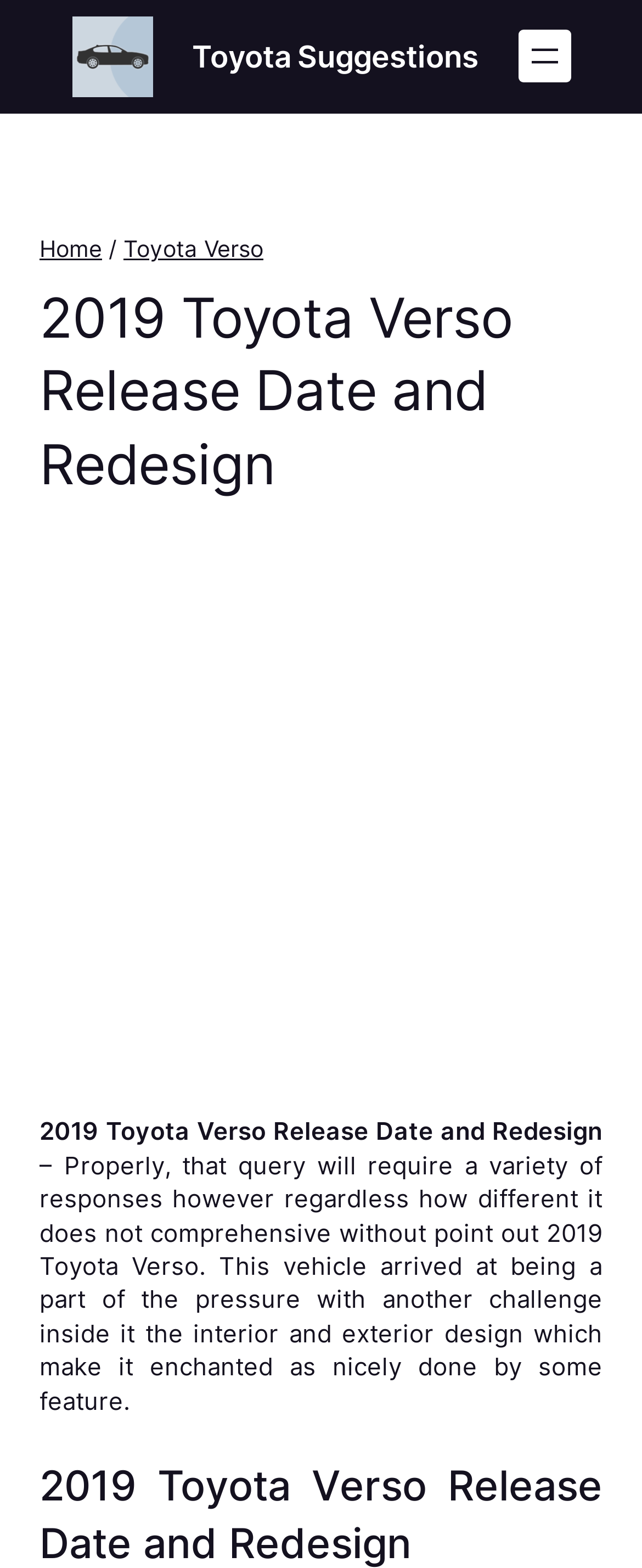Predict the bounding box for the UI component with the following description: "aria-label="Advertisement" name="aswift_1" title="Advertisement"".

[0.0, 0.345, 1.0, 0.686]